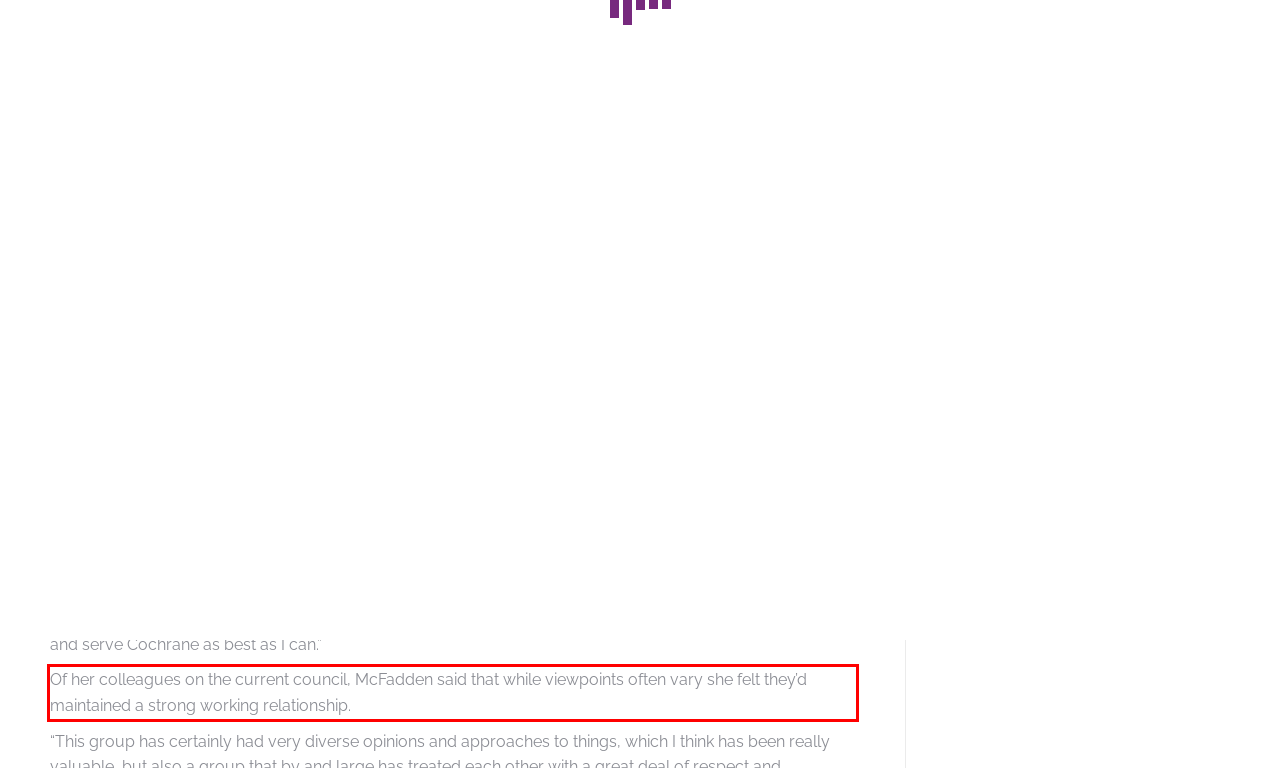Please perform OCR on the text within the red rectangle in the webpage screenshot and return the text content.

Of her colleagues on the current council, McFadden said that while viewpoints often vary she felt they’d maintained a strong working relationship.